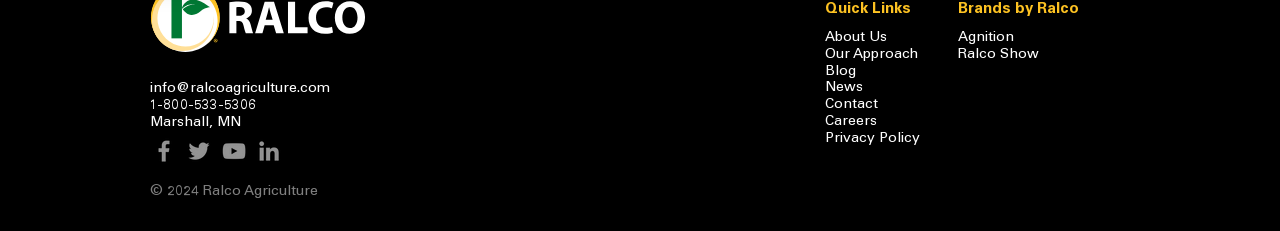Locate the bounding box of the UI element defined by this description: "About Us". The coordinates should be given as four float numbers between 0 and 1, formatted as [left, top, right, bottom].

[0.645, 0.134, 0.693, 0.195]